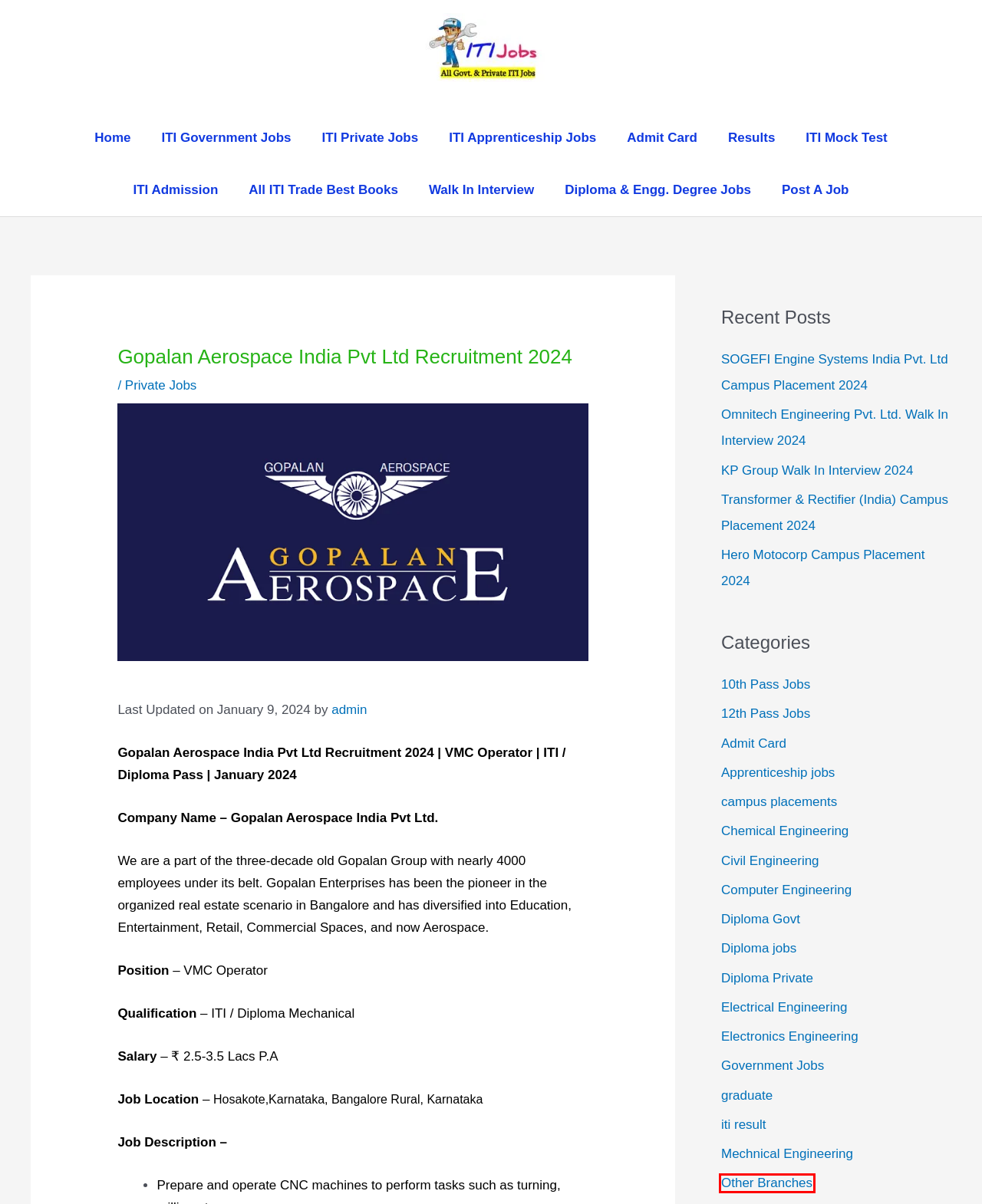You have a screenshot showing a webpage with a red bounding box around a UI element. Choose the webpage description that best matches the new page after clicking the highlighted element. Here are the options:
A. Other Branches -
B. Diploma jobs -
C. 12th Pass Jobs -
D. Apprenticeship jobs -
E. Electronics Engineering -
F. iti result -
G. graduate -
H. SOGEFI Engine Systems India Pvt. Ltd Campus Placement 2024 -

A